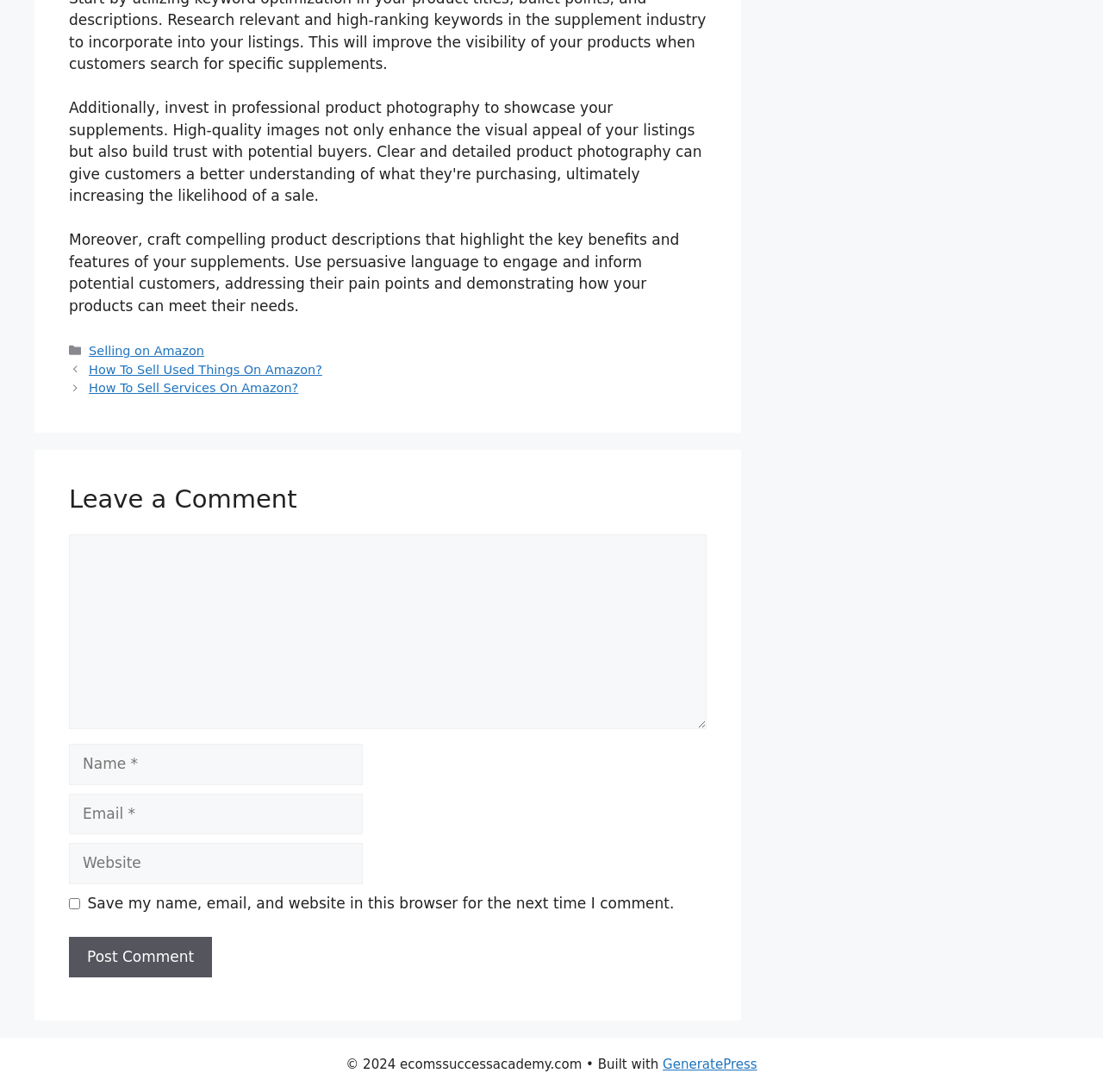Please identify the bounding box coordinates of the region to click in order to complete the given instruction: "Click on 'Selling on Amazon'". The coordinates should be four float numbers between 0 and 1, i.e., [left, top, right, bottom].

[0.081, 0.315, 0.185, 0.328]